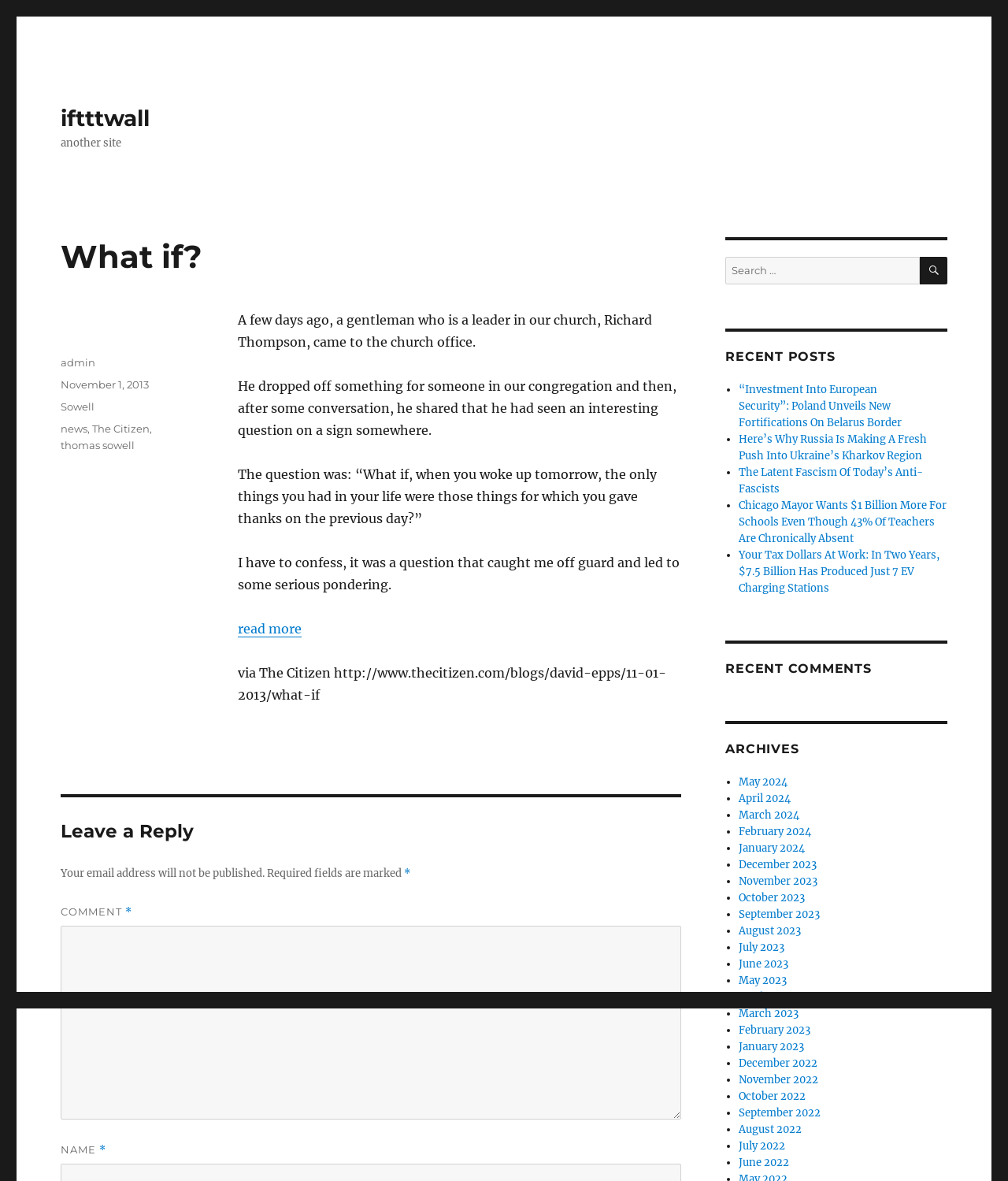Locate the bounding box coordinates of the area you need to click to fulfill this instruction: 'leave a reply'. The coordinates must be in the form of four float numbers ranging from 0 to 1: [left, top, right, bottom].

[0.06, 0.672, 0.676, 0.714]